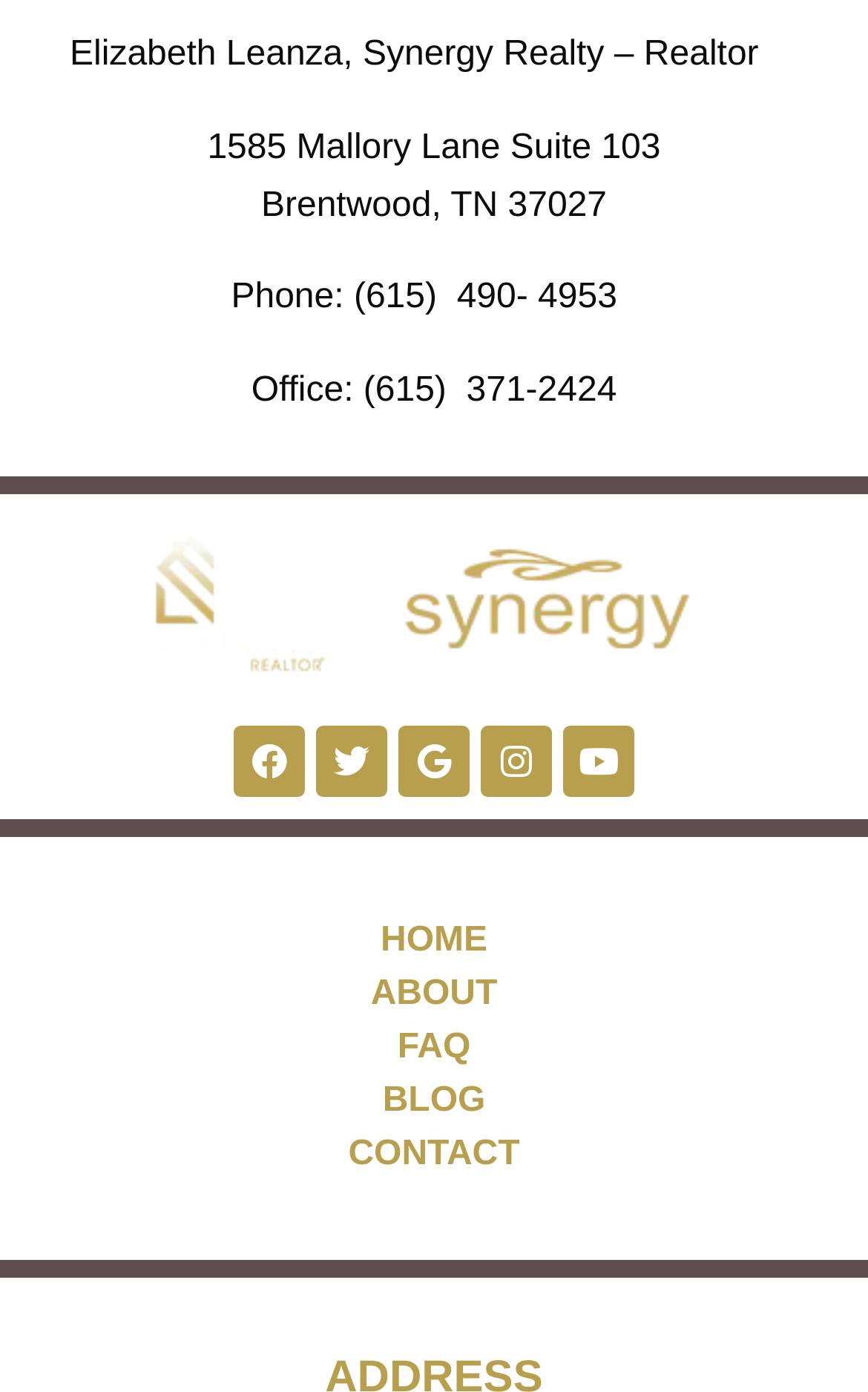Bounding box coordinates are specified in the format (top-left x, top-left y, bottom-right x, bottom-right y). All values are floating point numbers bounded between 0 and 1. Please provide the bounding box coordinate of the region this sentence describes: FAQ

[0.026, 0.735, 0.974, 0.773]